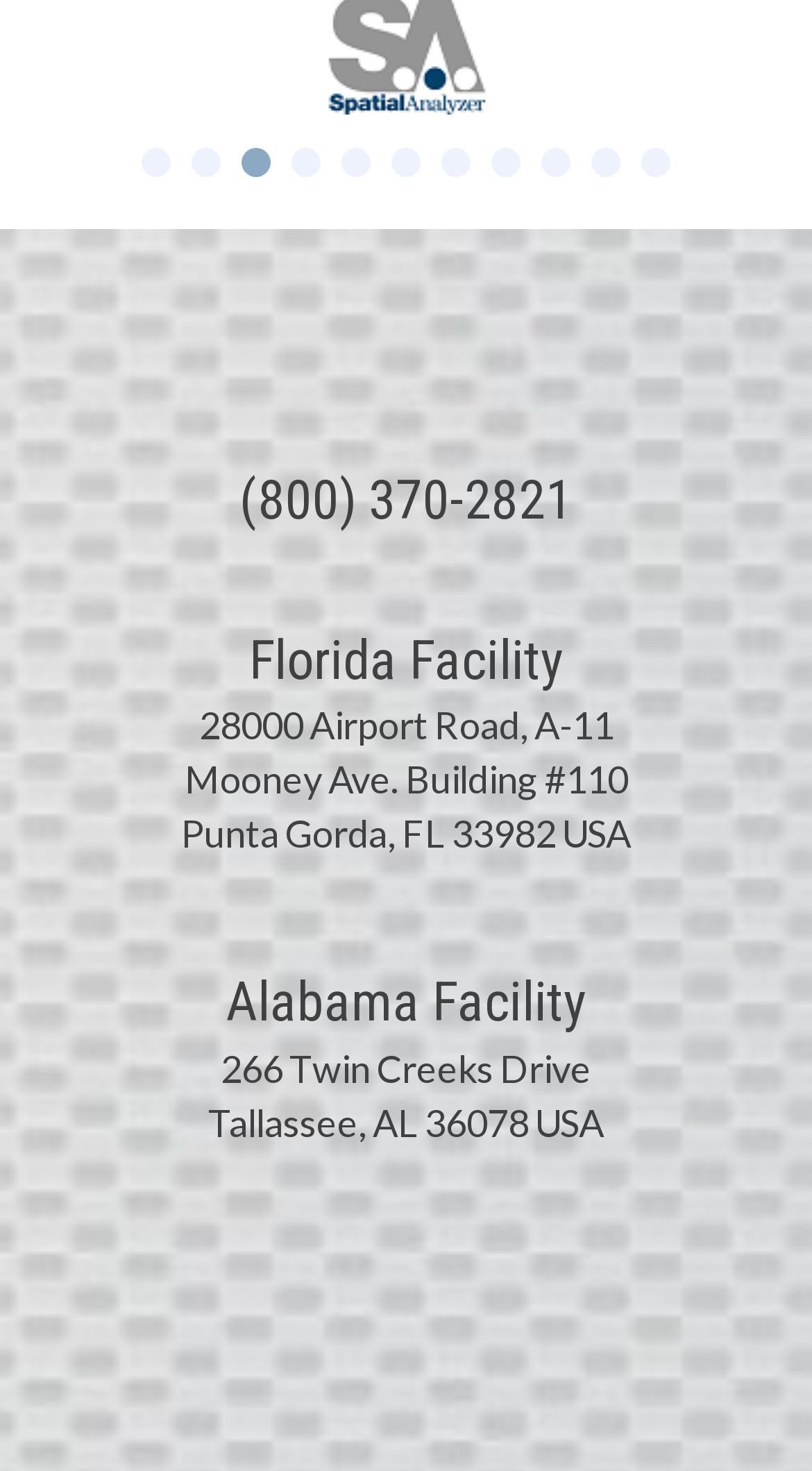What is the phone number on the webpage?
Look at the image and provide a short answer using one word or a phrase.

(800) 370-2821